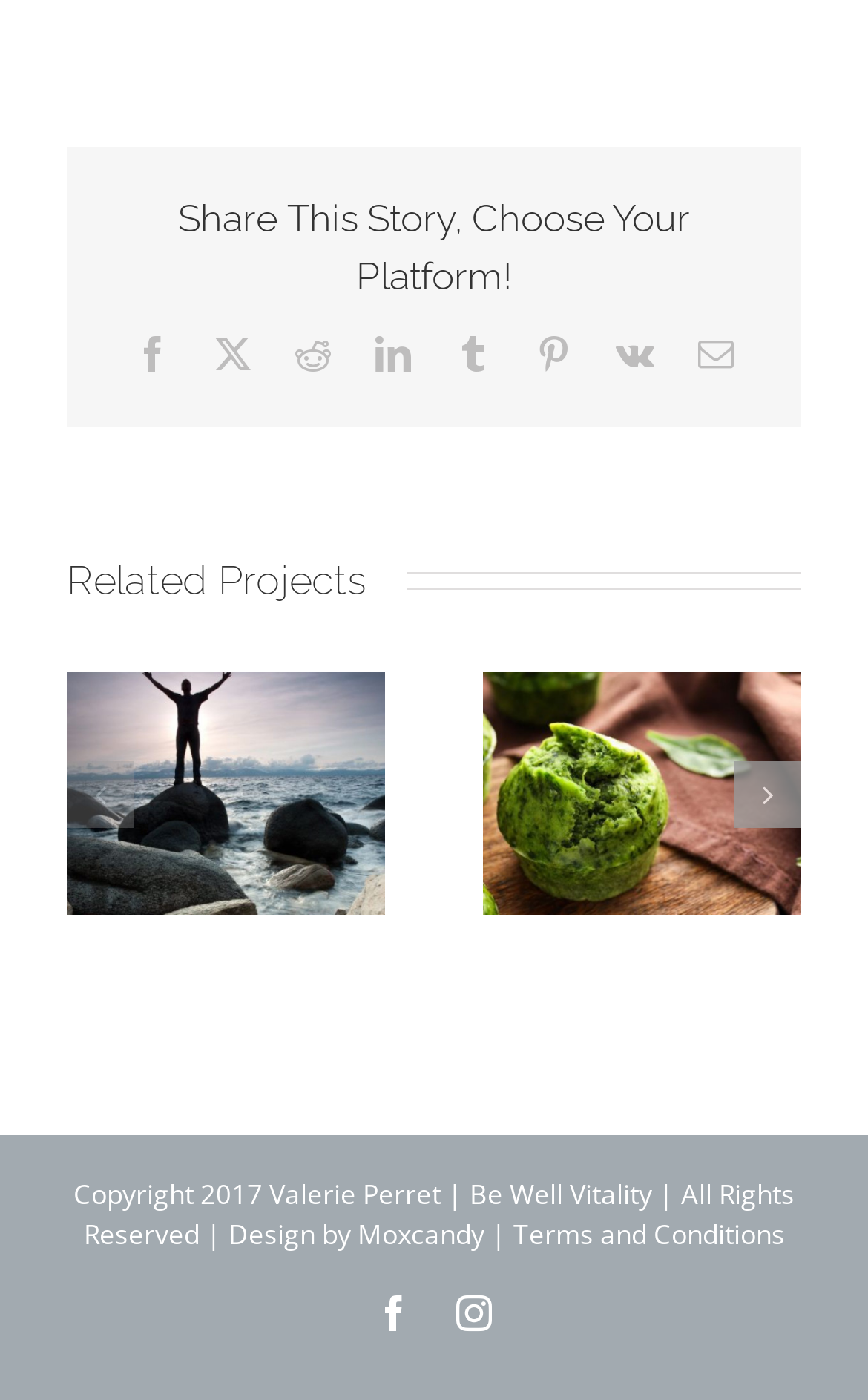Determine the bounding box for the UI element described here: "Instagram".

[0.526, 0.925, 0.567, 0.95]